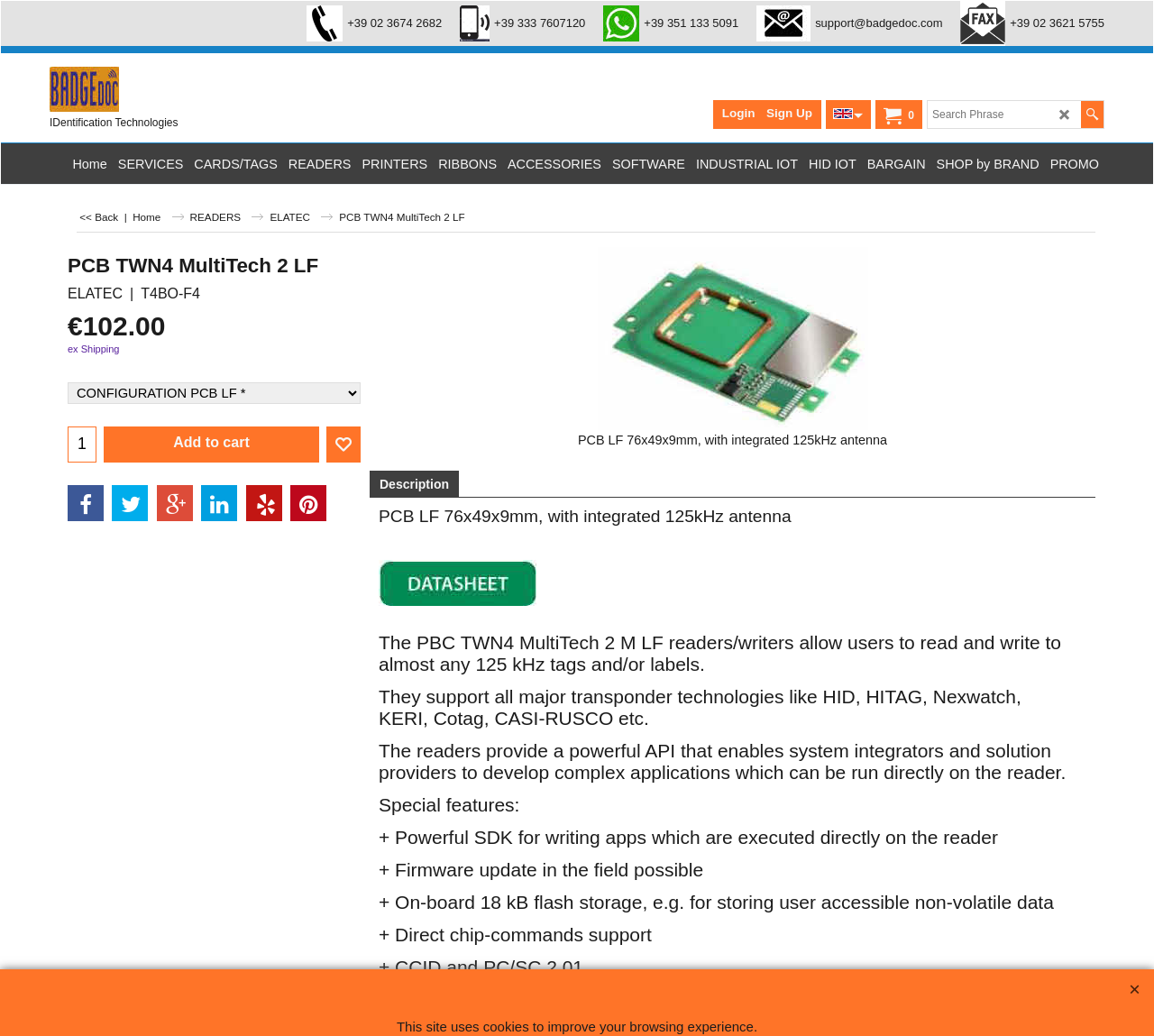How many GPIOs does the product have?
Please give a detailed answer to the question using the information shown in the image.

I found the number of GPIOs by looking at the static text '+ 4 GPIOs' which is located in the product description section.